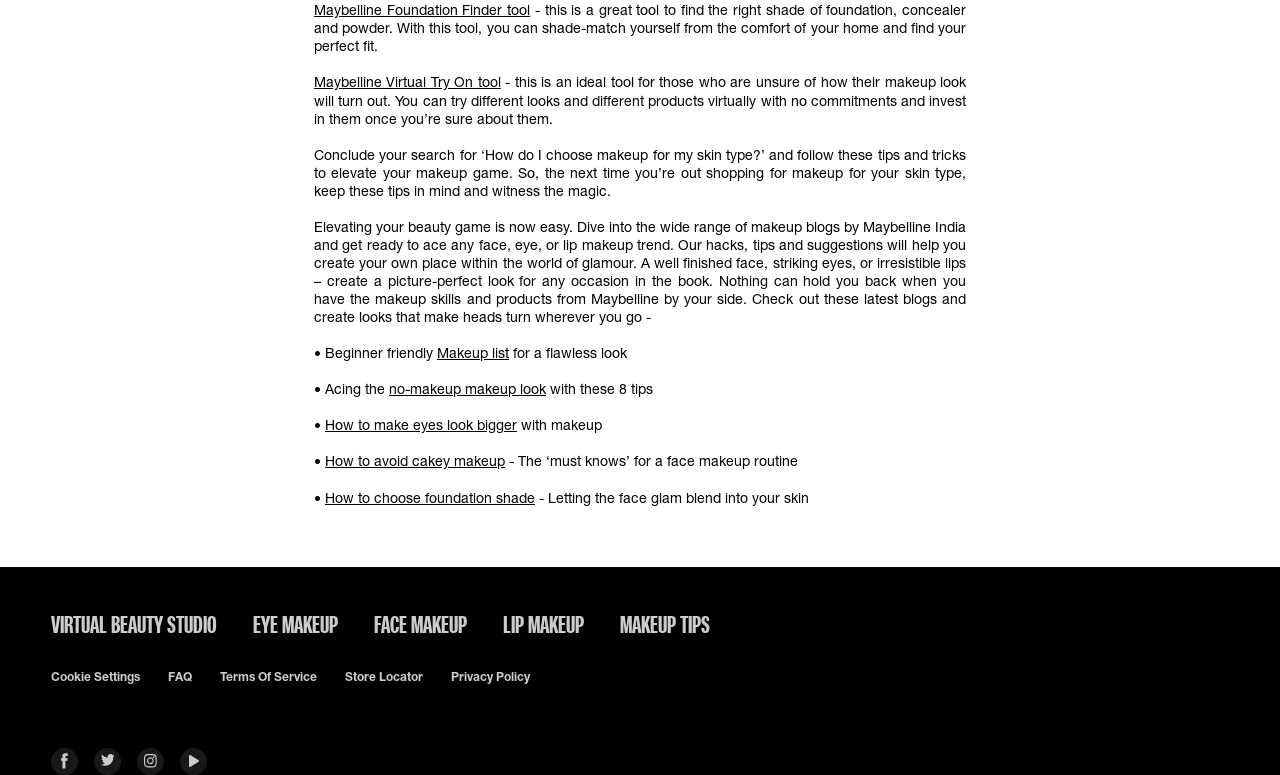Please reply to the following question using a single word or phrase: 
What is the Virtual Beauty Studio?

A tool for virtual try-on